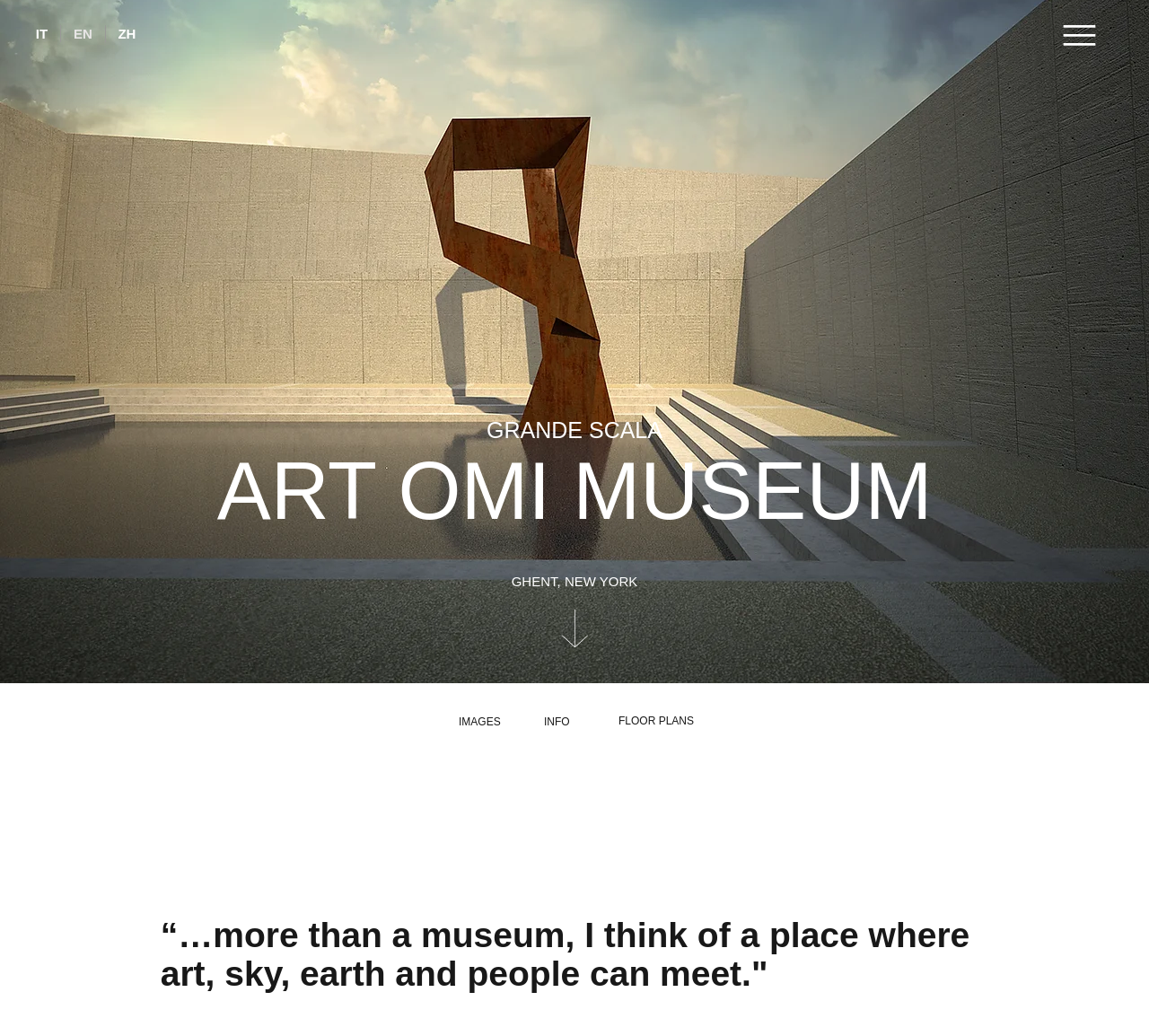What is the main heading displayed on the webpage? Please provide the text.

“…more than a museum, I think of a place where art, sky, earth and people can meet."